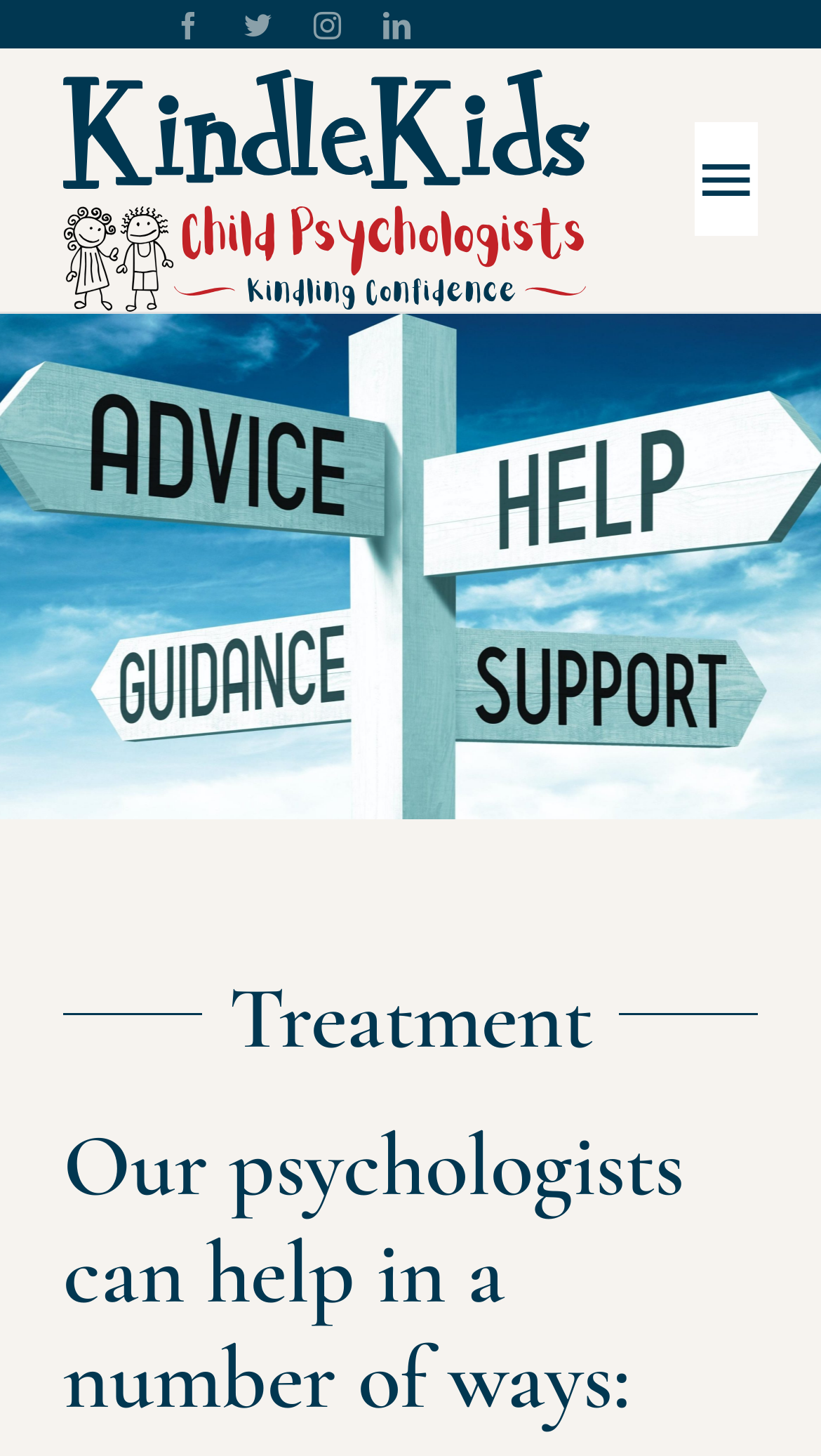Locate the bounding box coordinates of the clickable area needed to fulfill the instruction: "Go to the About Us page".

[0.0, 0.265, 1.0, 0.359]